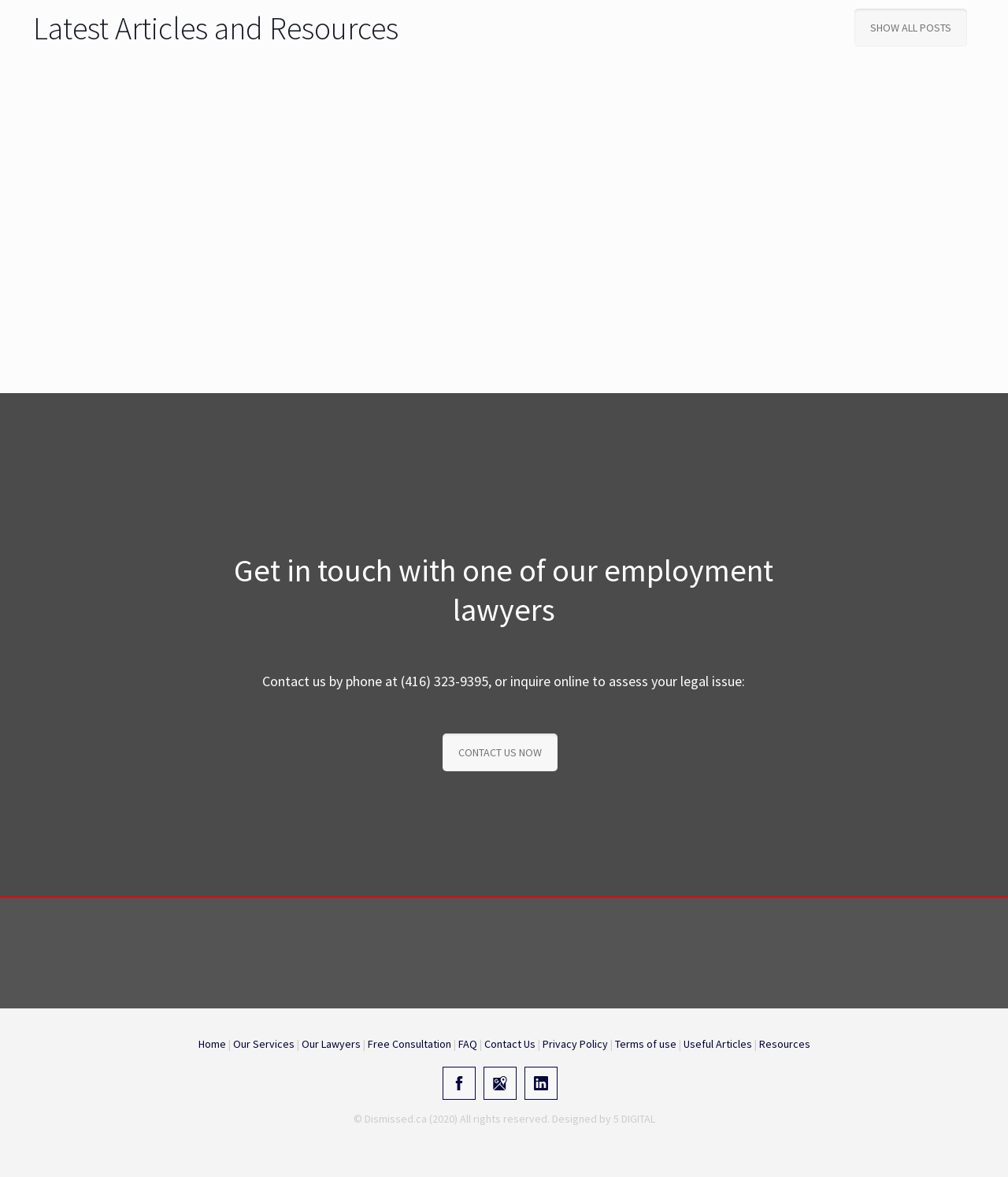Please provide a detailed answer to the question below by examining the image:
How many social media links are at the bottom of the webpage?

The webpage has three social media links at the bottom, represented by images, indicating that there are three social media links.